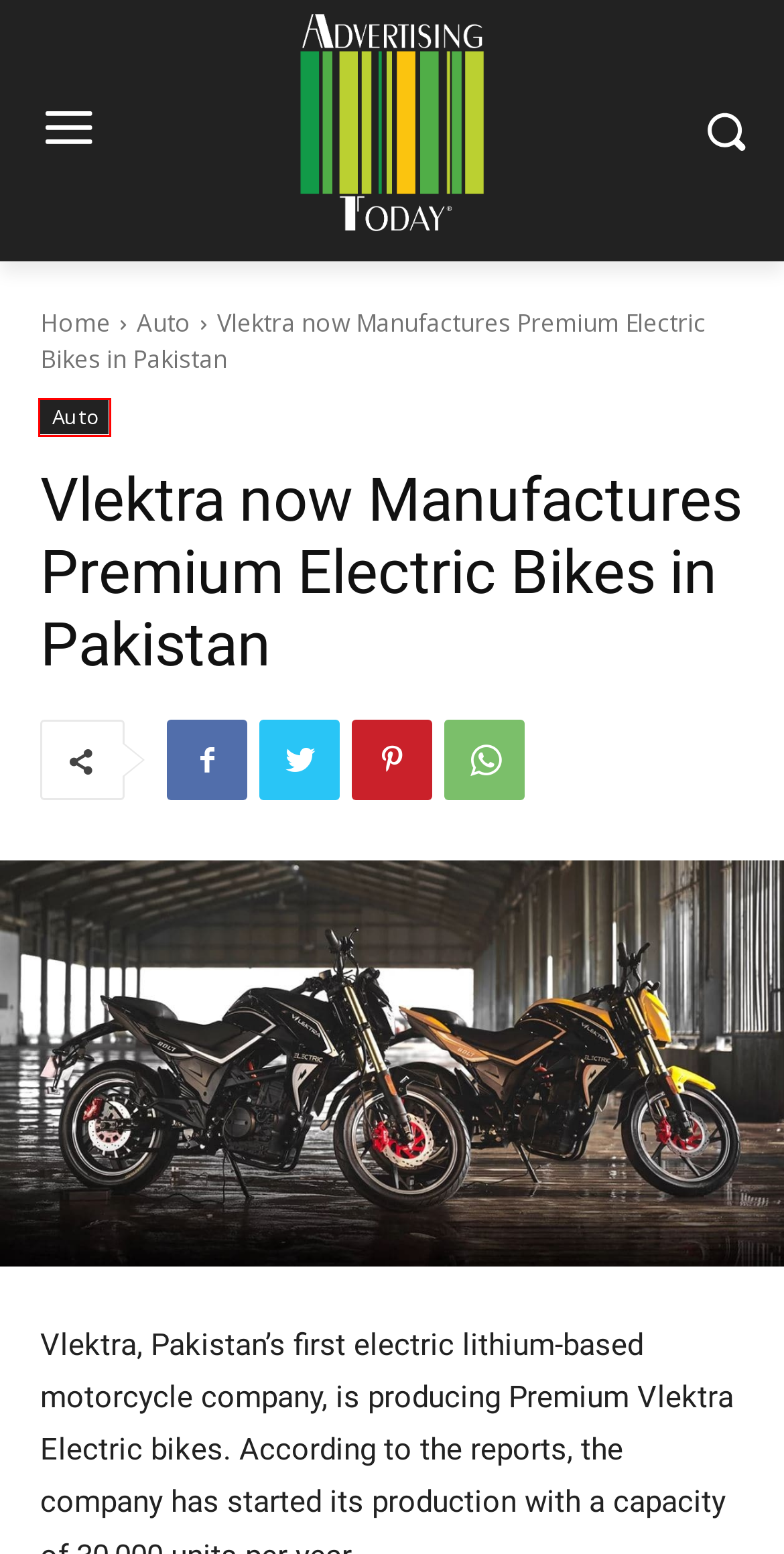Analyze the webpage screenshot with a red bounding box highlighting a UI element. Select the description that best matches the new webpage after clicking the highlighted element. Here are the options:
A. Careem to launch female-driven bike service for women - Advertising Today
B. Electronic Archives - Advertising Today
C. Retail Archives - Advertising Today
D. Home - Advertising Today
E. Ovais Yousuf appointed CEO of P&G Pakistan - Advertising Today
F. STARTUPS Archives - Advertising Today
G. Auto Archives - Advertising Today
H. Contact US - Advertising Today

G